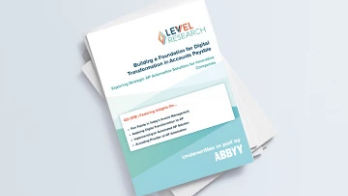Interpret the image and provide an in-depth description.

The image showcases the cover of a white paper titled "Levvel Research: Building a Foundation for Digital Transformation in Accounts Payable." The design features a clean, professional layout, with the title prominently displayed at the top in bold, vibrant text. The document emphasizes the importance of establishing efficient accounts payable processes, hinting at key insights provided within. At the bottom, the logo of ABBYY is featured, indicating a partnership or sponsorship for this research, suggesting credibility and industry relevance. The background is subtle and light, highlighting the document's design and content. This white paper serves as a valuable resource for professionals aiming to enhance their accounts payable capabilities and drive digital transformation within their organizations.